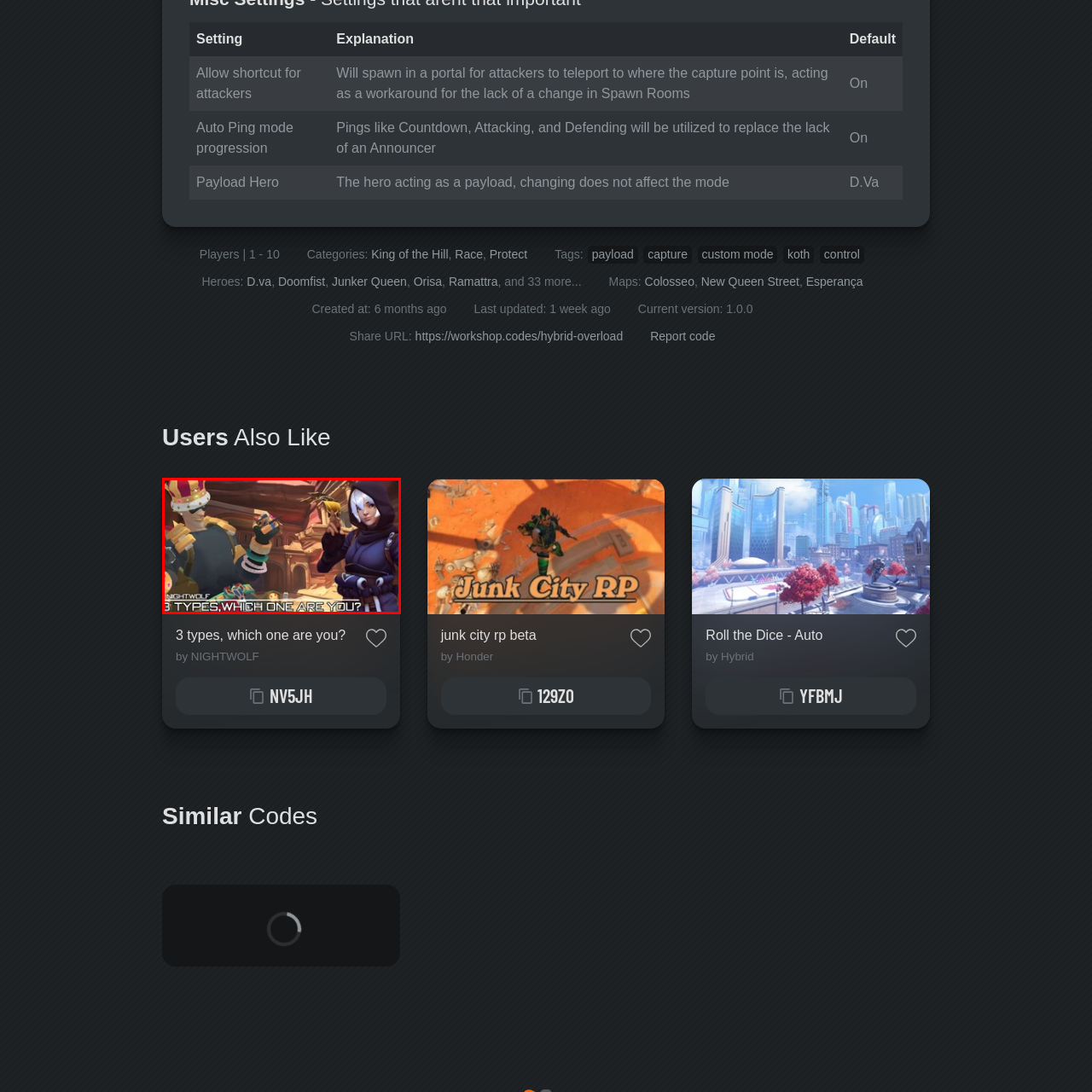What is the purpose of the bold text in the image?
Focus on the image bounded by the red box and reply with a one-word or phrase answer.

to invite contemplation